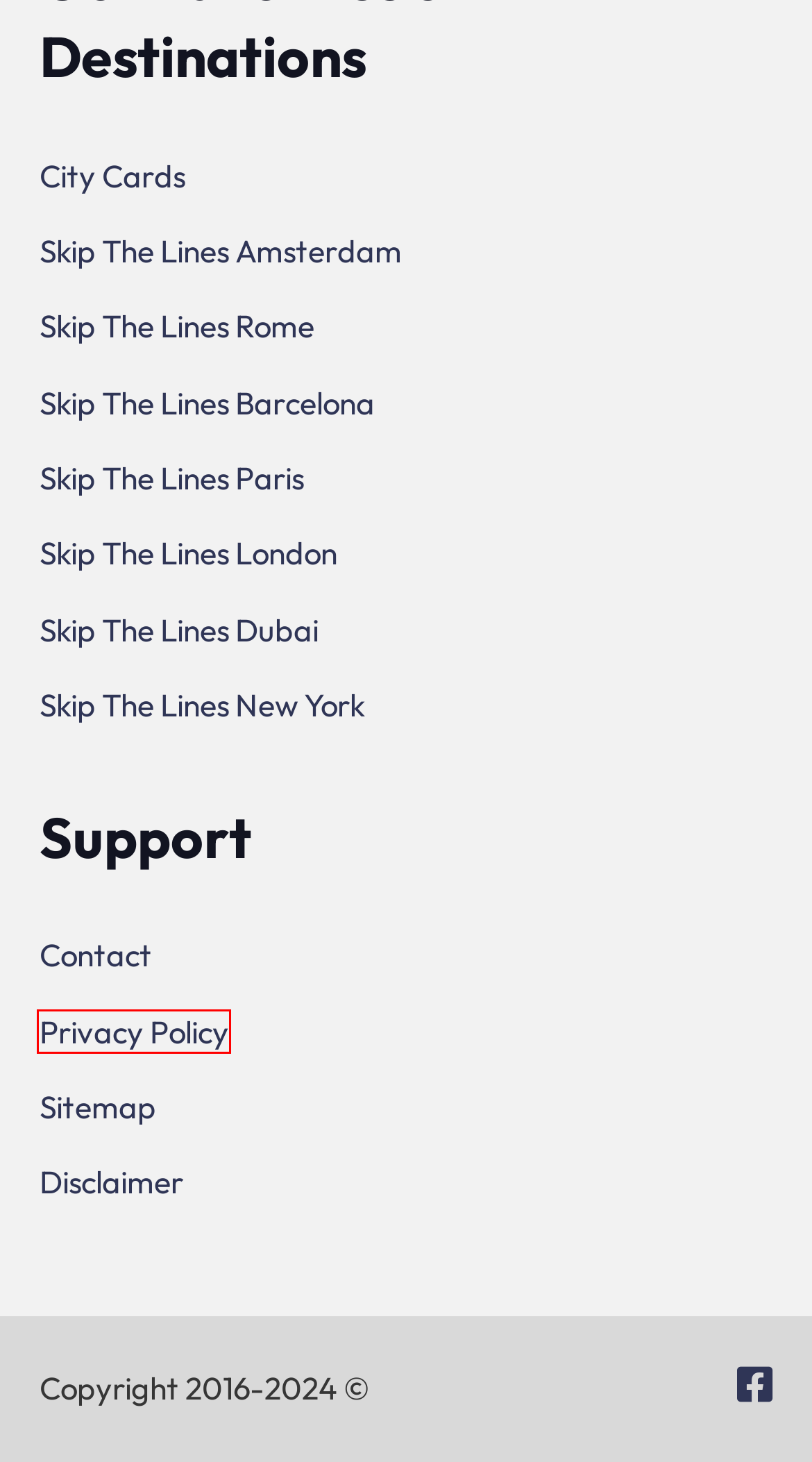Given a webpage screenshot with a red bounding box around a UI element, choose the webpage description that best matches the new webpage after clicking the element within the bounding box. Here are the candidates:
A. New York - Skip The Line Tickets
B. Dubai Skip The Line Tickets
C. Barcelona Skip The Line Tickets. Your time matters.
D. Disclaimer - Skip The Line Tickets
E. Paris Skip The Line Tickets
F. London - Skip The Line Tickets
G. Privacy Policy - Skip The Line Tickets
H. Contact - Skip The Line Tickets

G